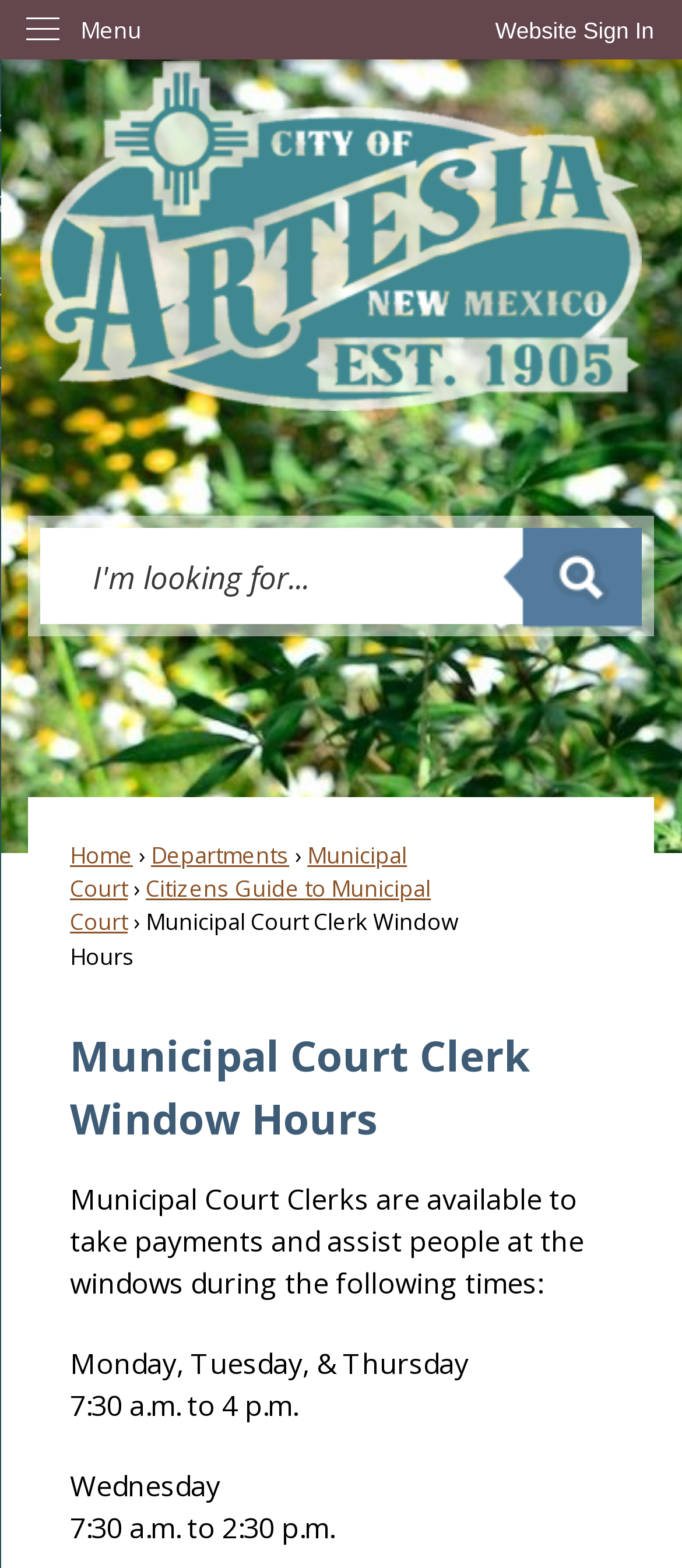Illustrate the webpage with a detailed description.

The webpage is about the Municipal Court Clerk Window Hours in Artesia, NM. At the top left, there is a "Skip to Main Content" link. Next to it, on the top right, is a "Website Sign In" button. Below these elements, there is a vertical menu with a "Menu" label.

The main content area is divided into several sections. On the top, there is a "Homepage" link with an accompanying image. Below it, there is a search region with a search textbox, a "Search" button, and a search icon. The search region is located at the top center of the page.

Under the search region, there are several links, including "Home", "Departments", "Municipal Court", and "Citizens Guide to Municipal Court". These links are arranged horizontally and are located at the top center of the page.

Below these links, there is a heading that reads "Municipal Court Clerk Window Hours". Following the heading, there is a paragraph of text that explains the purpose of the Municipal Court Clerks. The text is divided into several lines, with the days of the week (Monday, Tuesday, Thursday, and Wednesday) and their corresponding hours (7:30 a.m. to 4 p.m. and 7:30 a.m. to 2:30 p.m.) listed separately.